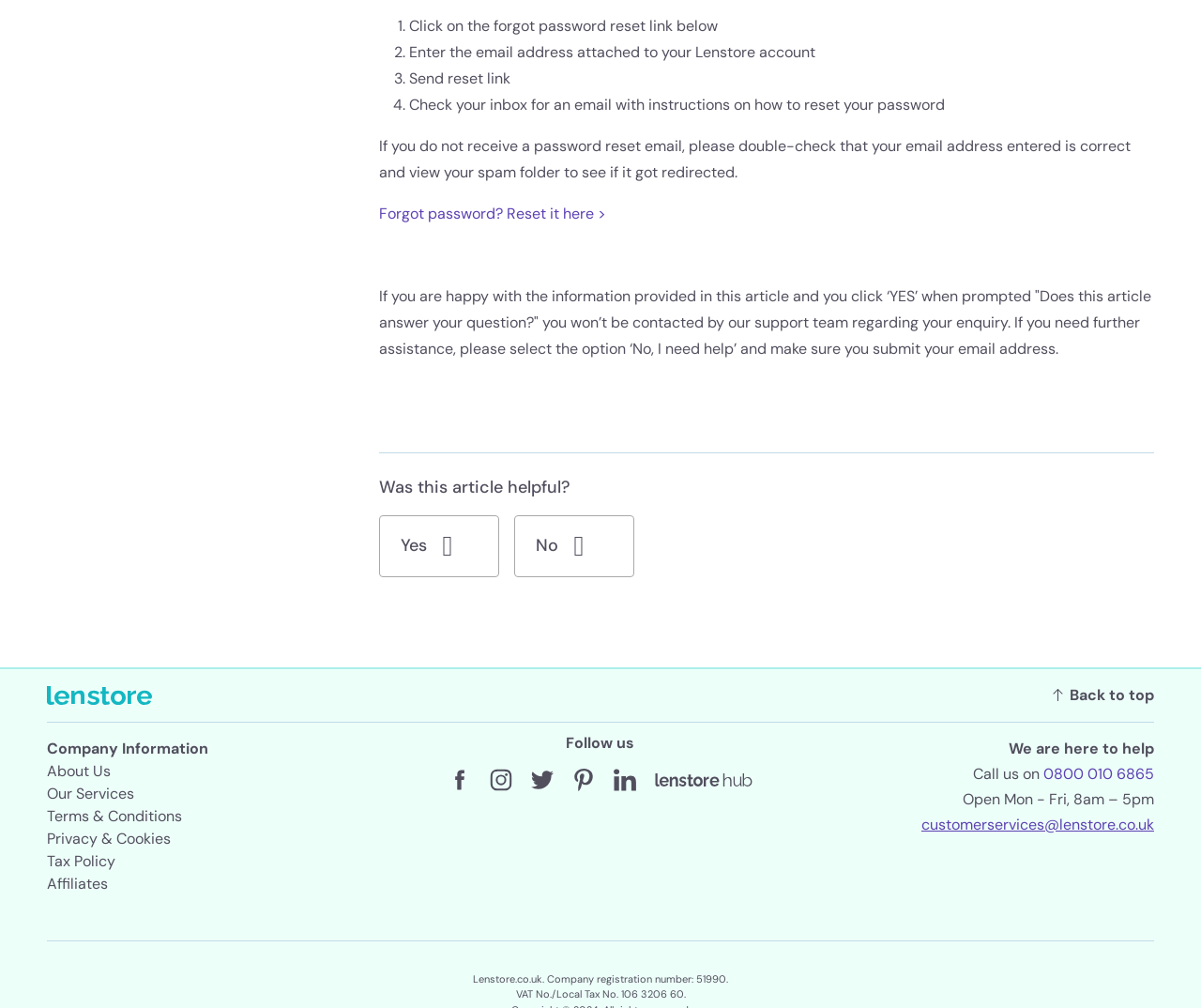What is the purpose of the 'Was this article helpful?' section?
Using the image, elaborate on the answer with as much detail as possible.

The 'Was this article helpful?' section contains two buttons 'This article was helpful' and 'This article was not helpful', which suggests that its purpose is to allow users to provide feedback on the helpfulness of the article.